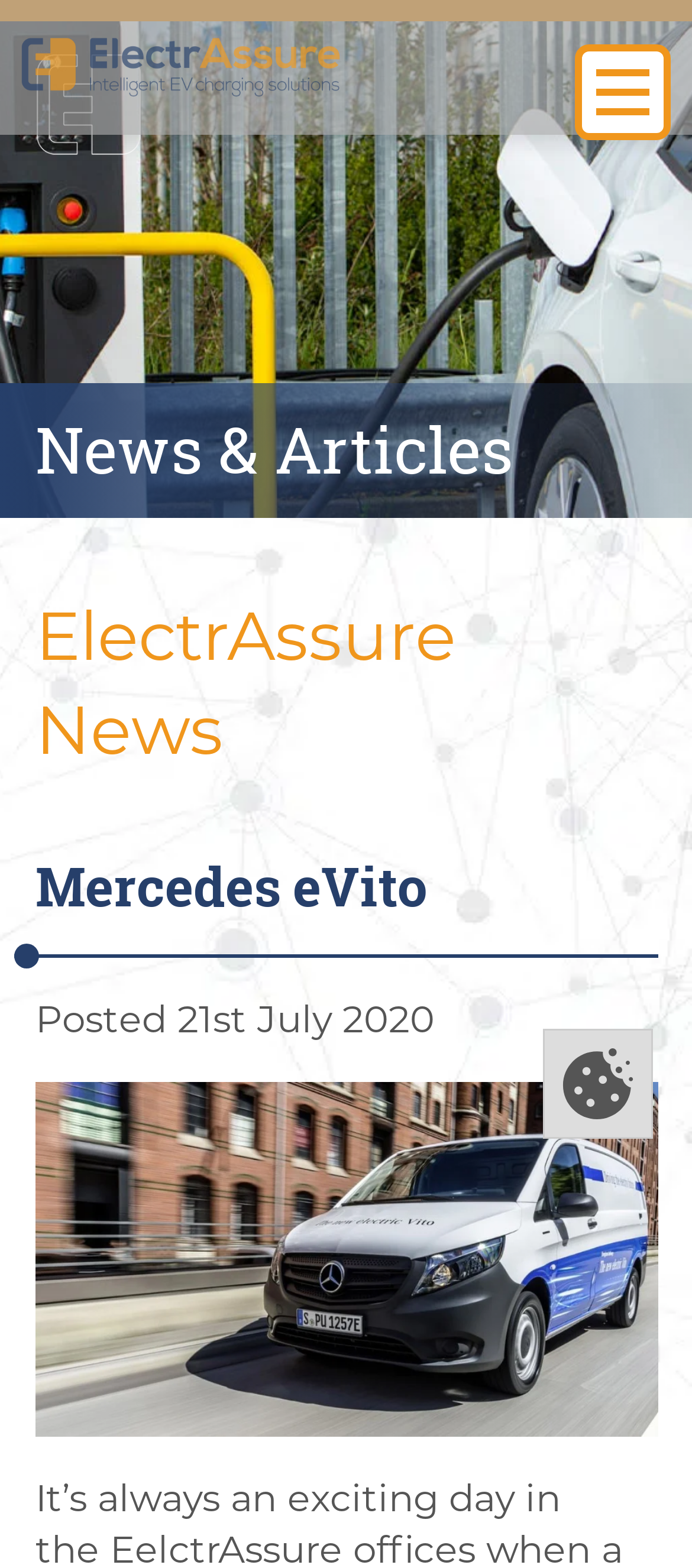Construct a comprehensive description capturing every detail on the webpage.

The webpage is about the Mercedes eVito, an electric vehicle. At the top, there is a large image of the Mercedes eVito, spanning the entire width of the page. Below this image, there is a smaller image of the same vehicle, accompanied by a link with the text "Mercedes eVito". 

To the right of the smaller image, there is a section with three headings: "News & Articles", "ElectrAssure News", and "Mercedes eVito". Below these headings, there is a static text "Posted 21st July 2020", indicating the date of a news article or post. 

Further down, there is another image of the Mercedes eVito, which is larger than the second image but smaller than the first one. At the bottom right corner of the page, there is a button labeled "Show cookie settings", accompanied by a small icon.

At the top left corner, there is a link "ElectrAssure: Intelligent EV charging solutions", which is also accompanied by a small icon. This link is positioned above the large image of the Mercedes eVito.